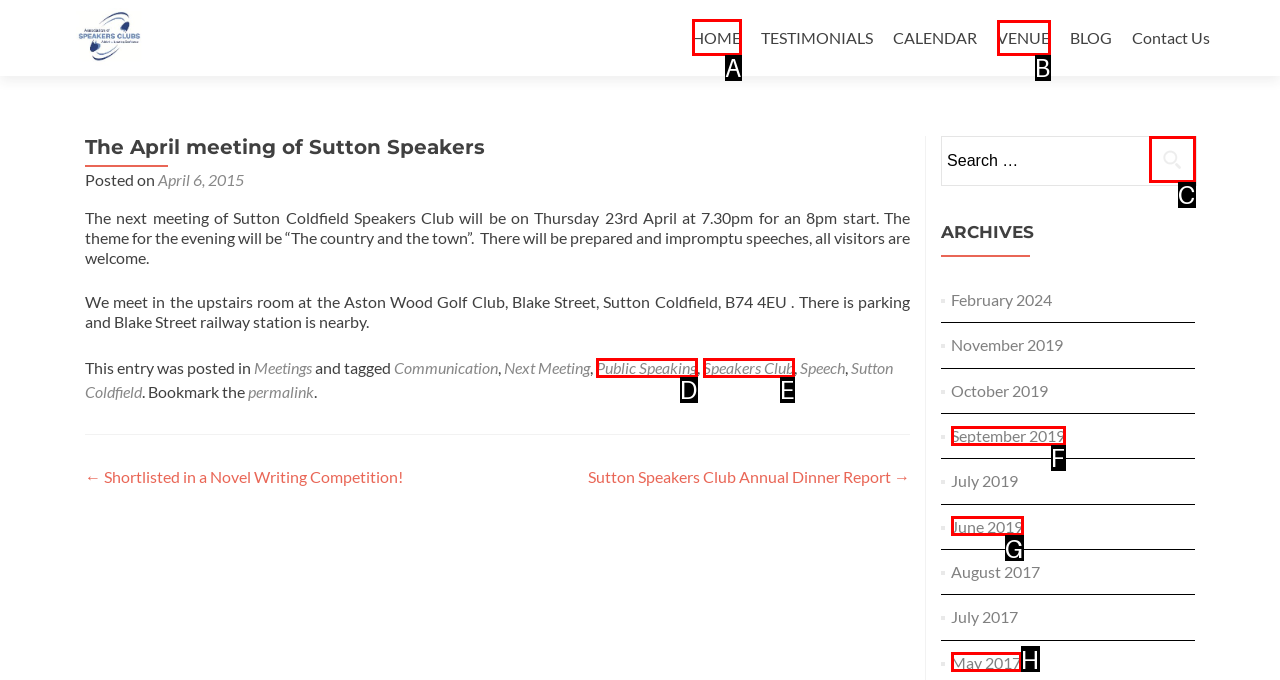Tell me which one HTML element I should click to complete the following task: Click on the HOME link Answer with the option's letter from the given choices directly.

A